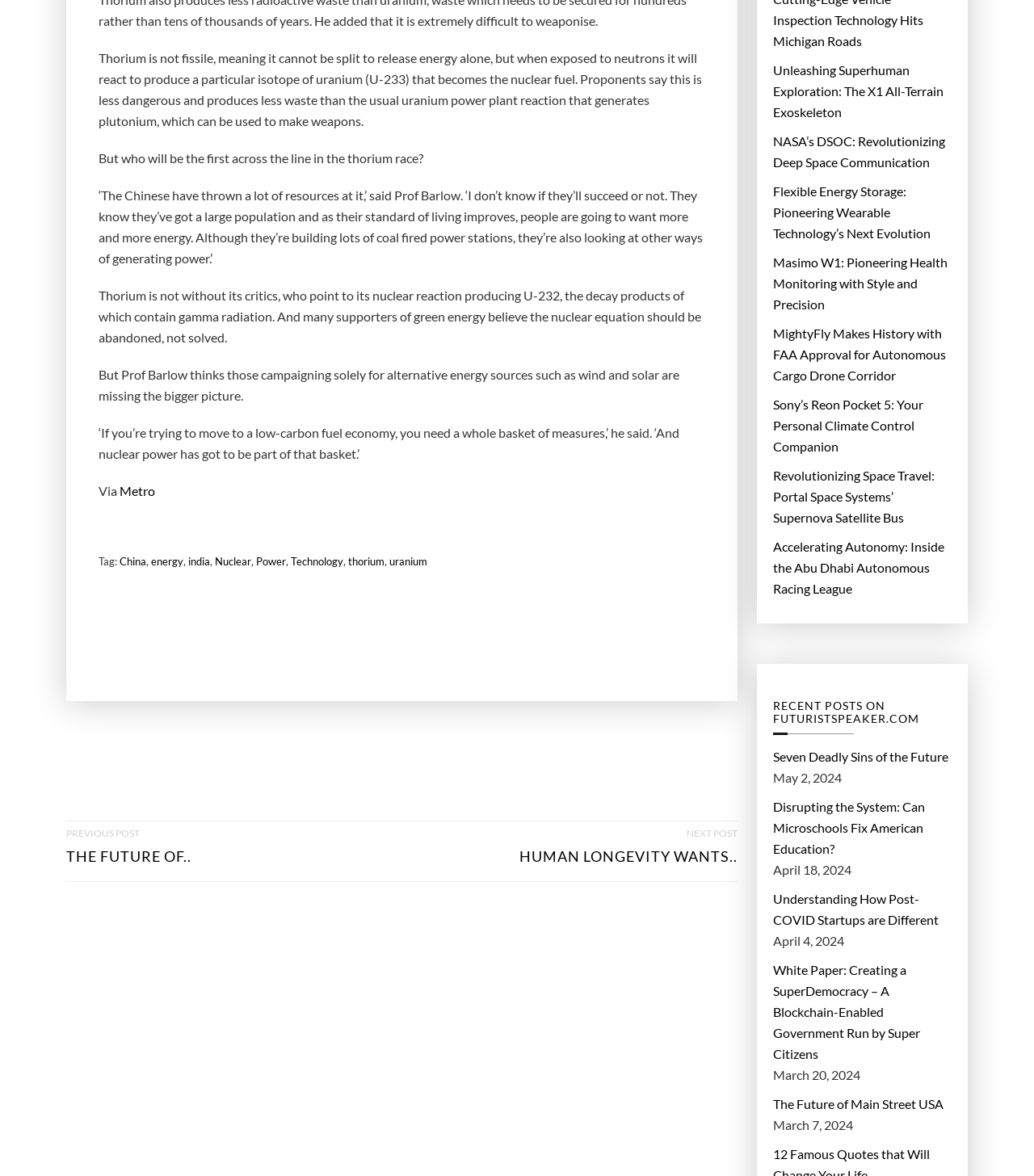Please respond to the question using a single word or phrase:
How many links are there in the 'POST NAVIGATION' section?

2